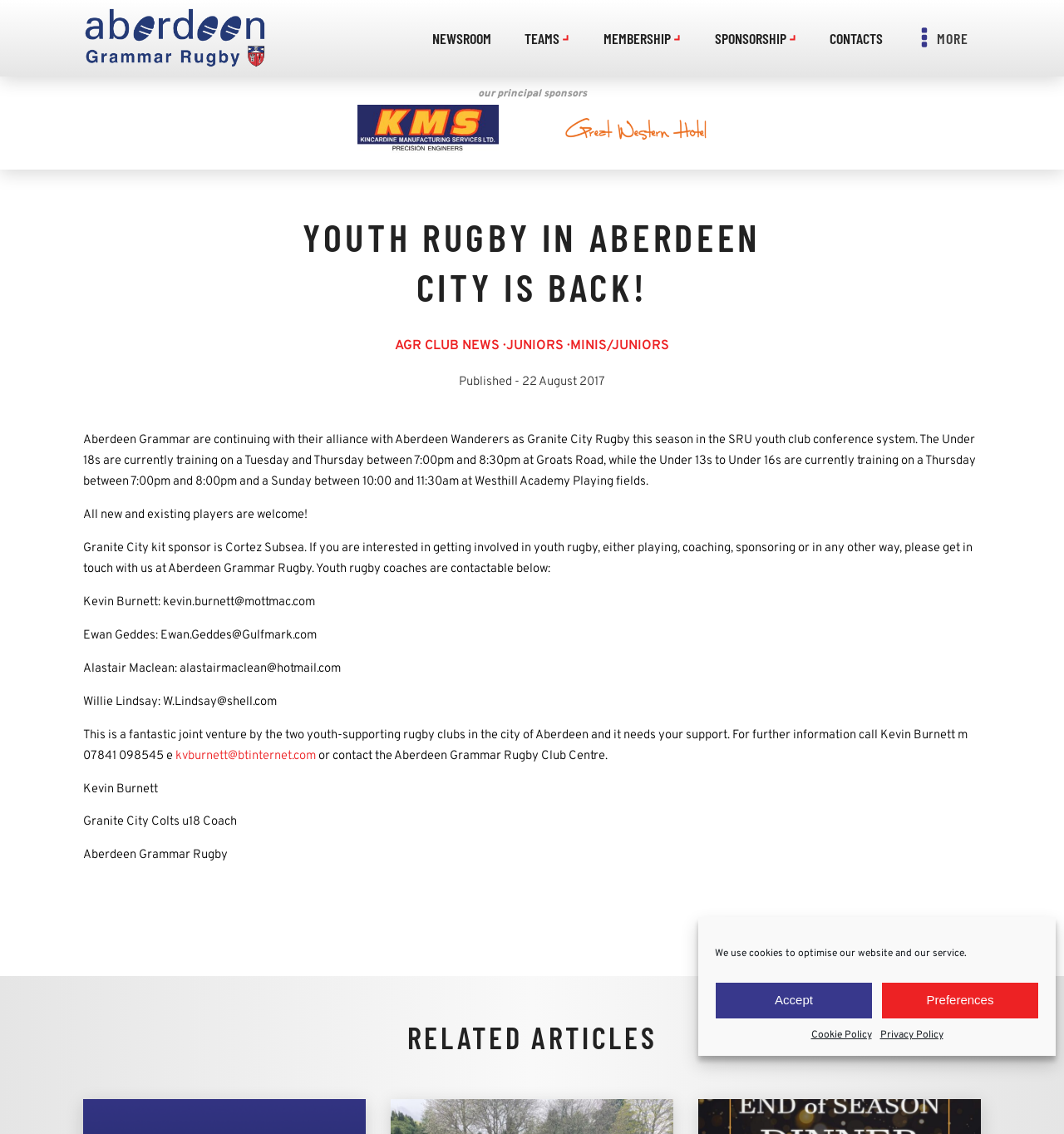Provide an in-depth caption for the webpage.

The webpage is about Aberdeen Grammar Rugby, specifically focusing on youth rugby in Aberdeen City. At the top, there is a dialog box for managing cookie consent, which includes buttons for accepting and preferences, as well as links to the cookie and privacy policies.

The main navigation menu is located at the top, with links to "NEWSROOM", "TEAMS", "MEMBERSHIP", "SPONSORSHIP", and "CONTACTS". Each of these links has a corresponding chevron-down icon.

Below the navigation menu, there is a section highlighting the principal sponsors of the rugby club. This section includes two links and a text description.

The main content of the webpage is divided into two sections. The first section has a heading "YOUTH RUGBY IN ABERDEEN CITY IS BACK!" and includes links to "AGR CLUB NEWS", "JUNIORS", and "MINIS/JUNIORS". There is also a published date and a brief description of the youth rugby program.

The second section provides more detailed information about the youth rugby program, including training schedules and locations for different age groups. It also welcomes new and existing players and invites those interested in getting involved in youth rugby to contact the coaches.

The webpage lists the contact information of several youth rugby coaches, including their names, email addresses, and phone numbers. There is also a call to action to support the joint venture between Aberdeen Grammar Rugby and Aberdeen Wanderers as Granite City Rugby.

At the bottom of the webpage, there is a section titled "RELATED ARTICLES", but it does not contain any specific article links or summaries.